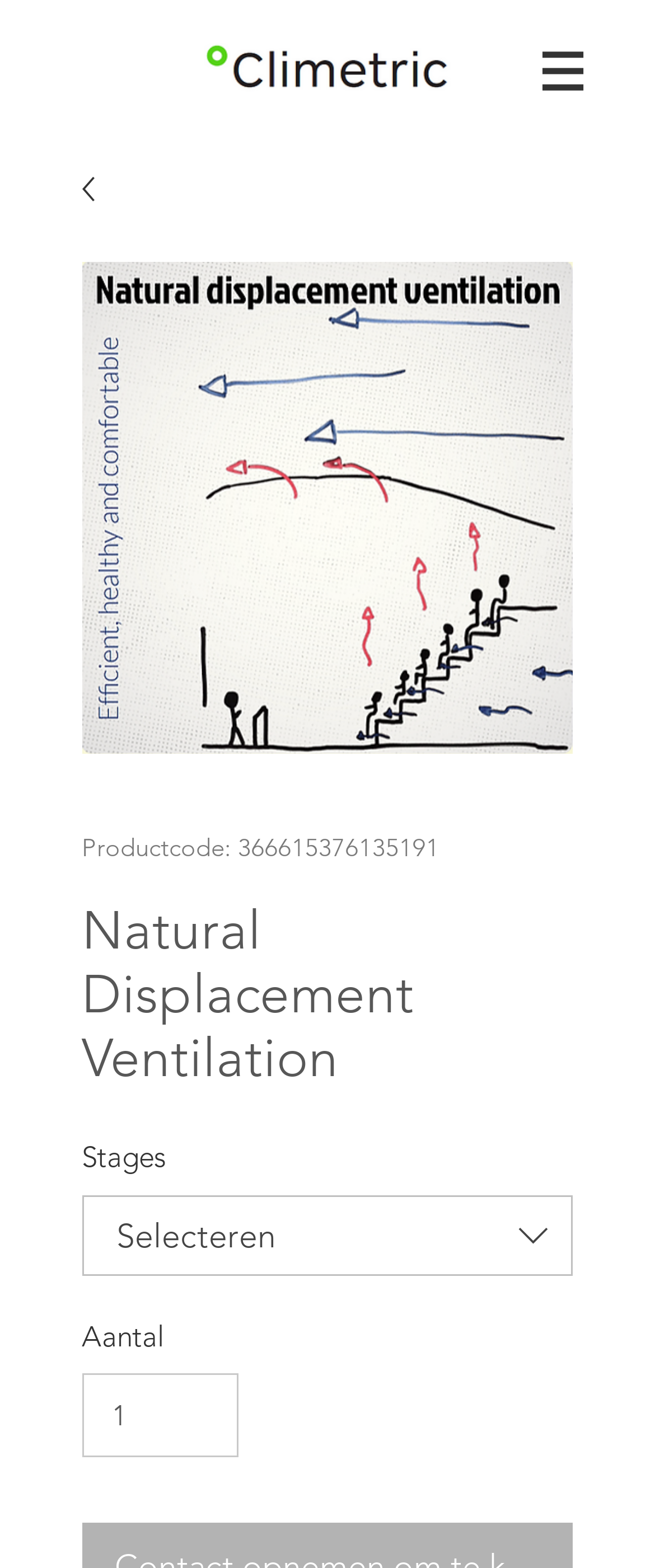How many stages are available?
Give a single word or phrase as your answer by examining the image.

Unknown